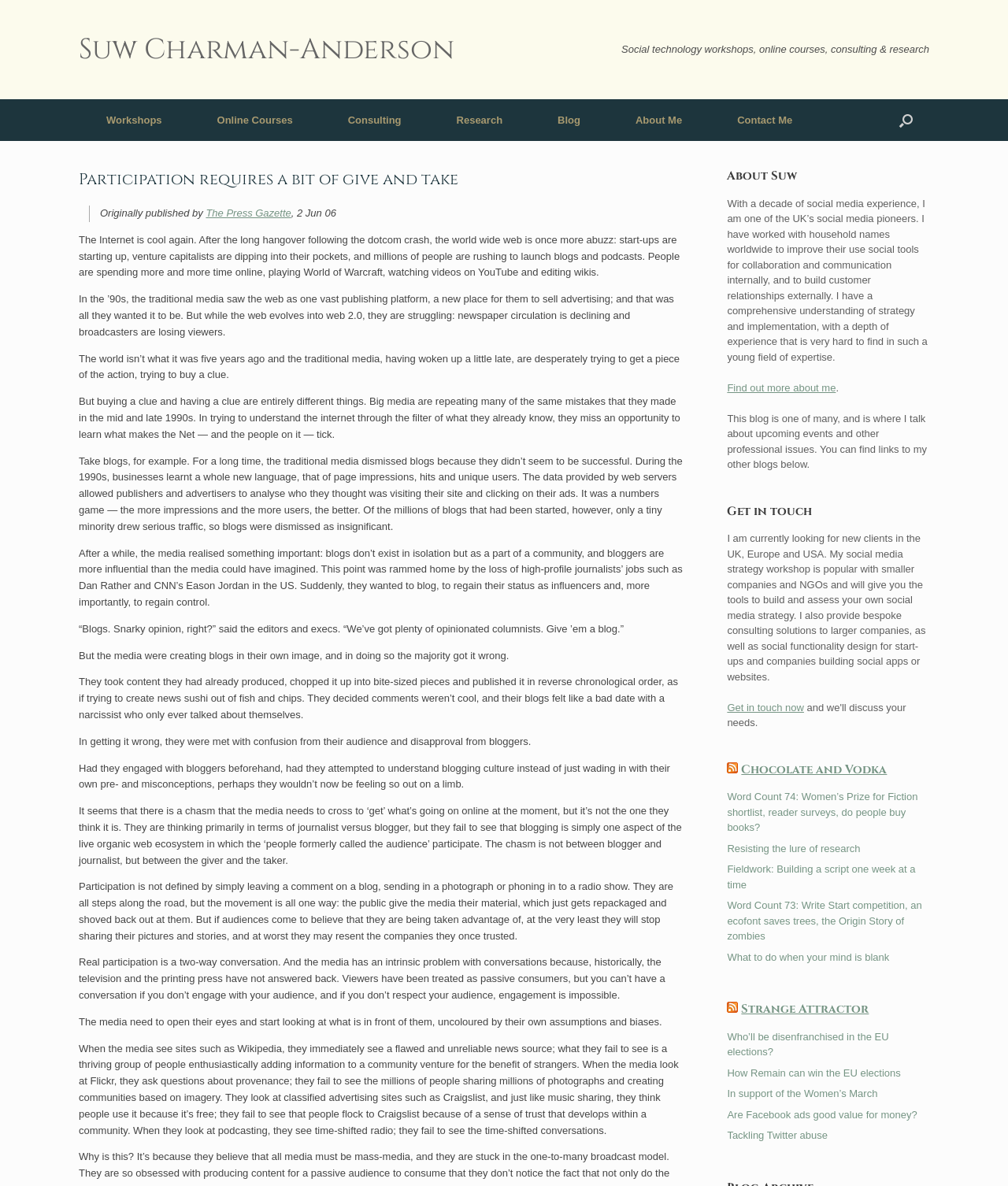Offer an in-depth caption of the entire webpage.

This webpage is a personal blog belonging to Suw Charman-Anderson, a social media pioneer with a decade of experience. At the top of the page, there is a heading with the blog title "Participation requires a bit of give and take" and a link to the author's name. Below this, there is a brief description of the blog's content, which includes social technology workshops, online courses, consulting, and research.

The main content of the blog is divided into several sections. The first section is a long article discussing the importance of participation and two-way conversations in the media. The article is divided into multiple paragraphs, each exploring a different aspect of this topic.

To the right of the article, there is a sidebar with several links and headings. The first heading is "About Suw," which leads to a brief bio of the author, describing her experience and expertise in social media. Below this, there are links to other blogs and a section titled "Get in touch," which provides information on the author's consulting services and a link to contact her.

Further down the sidebar, there are headings for "RSS Chocolate and Vodka" and "RSS Strange Attractor," each with links to RSS feeds and images. Below these, there are several links to other blog posts, including topics such as writing, research, and social media.

Overall, the webpage is a personal blog and portfolio for Suw Charman-Anderson, showcasing her expertise in social media and her thoughts on the importance of participation and two-way conversations in the media.